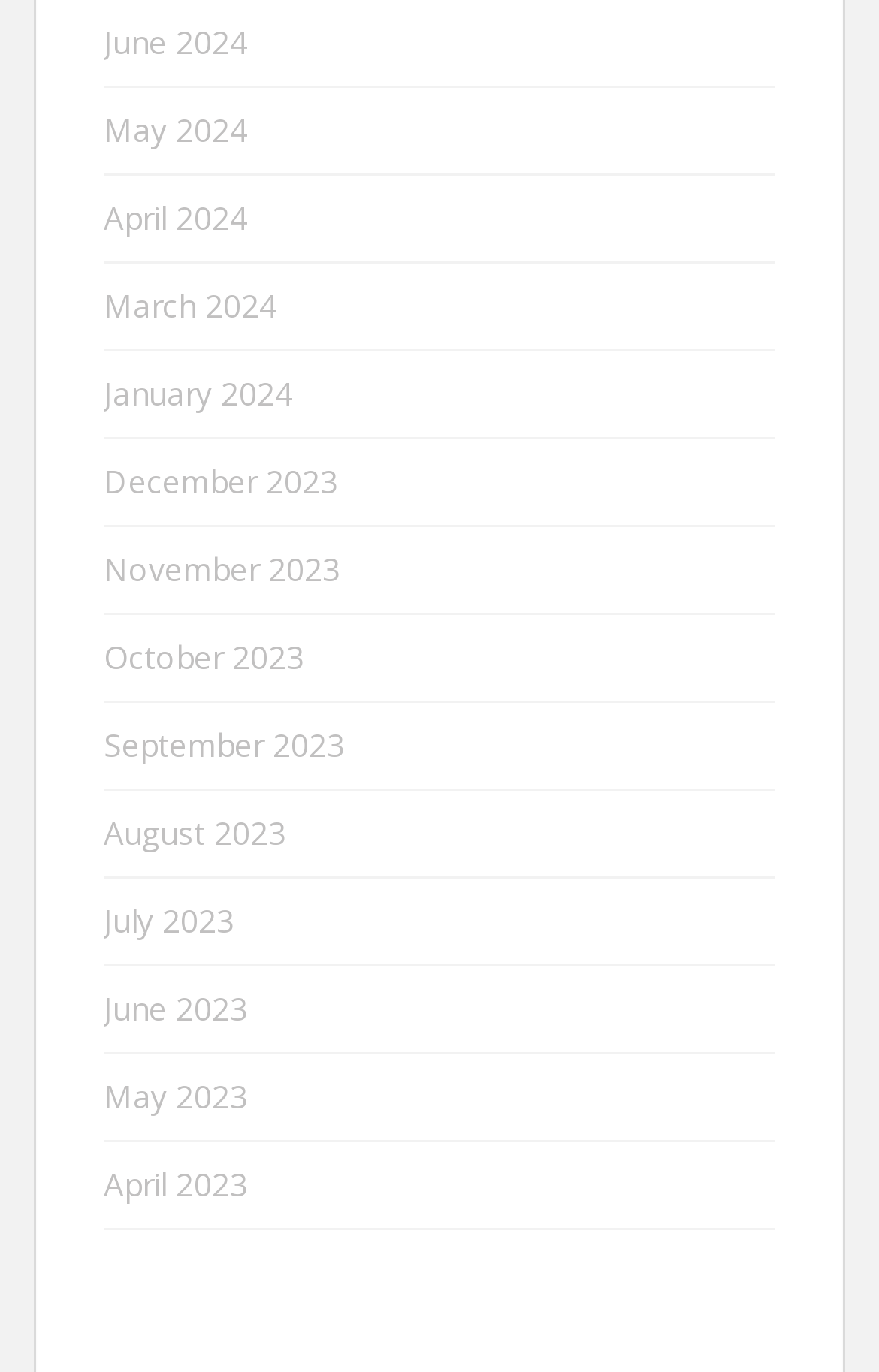Predict the bounding box coordinates of the area that should be clicked to accomplish the following instruction: "access January 2024". The bounding box coordinates should consist of four float numbers between 0 and 1, i.e., [left, top, right, bottom].

[0.118, 0.272, 0.333, 0.303]